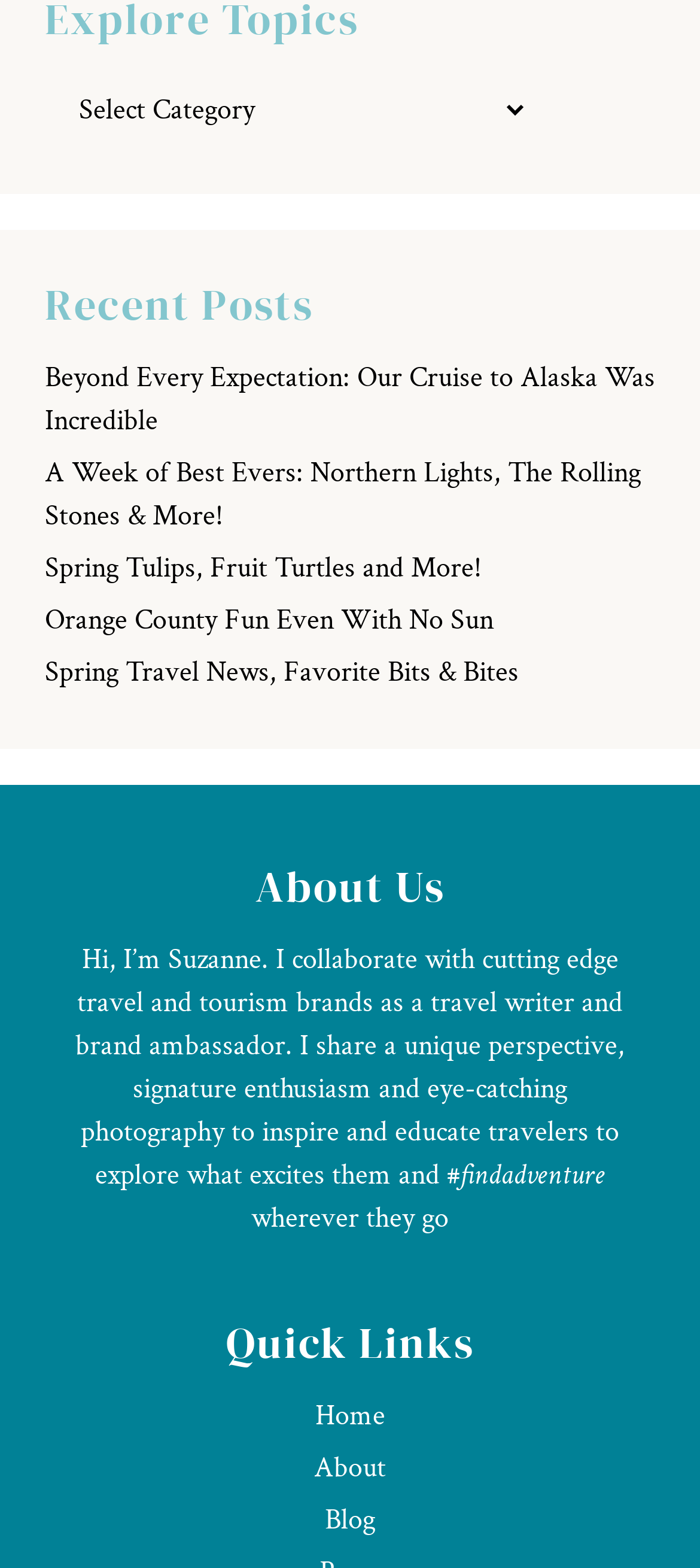How many links are under 'Recent Posts'?
From the image, respond using a single word or phrase.

5